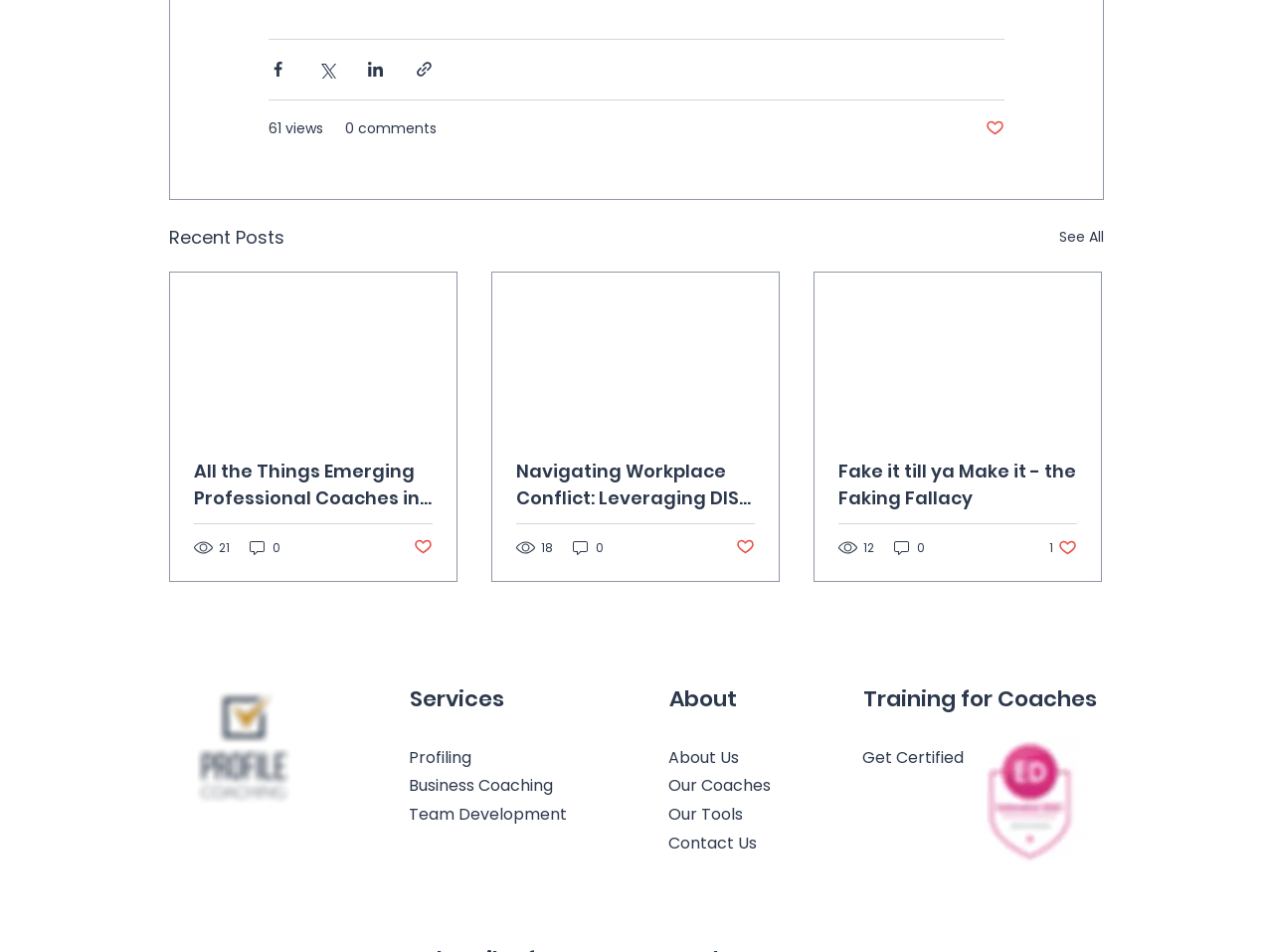Locate the bounding box coordinates of the area that needs to be clicked to fulfill the following instruction: "Make a lost baggage claim". The coordinates should be in the format of four float numbers between 0 and 1, namely [left, top, right, bottom].

None